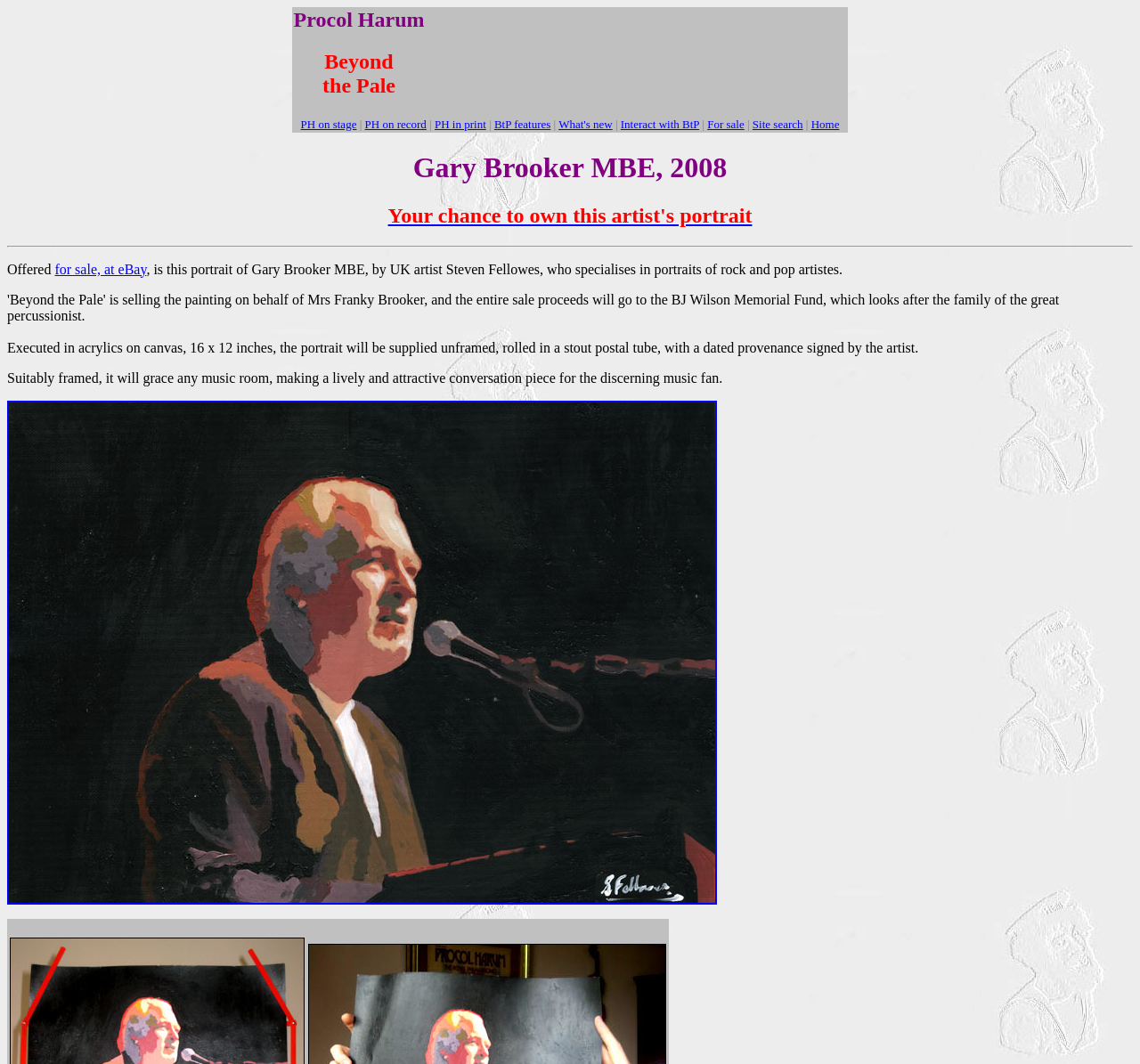Find the bounding box coordinates for the element that must be clicked to complete the instruction: "Read about the portrait's description". The coordinates should be four float numbers between 0 and 1, indicated as [left, top, right, bottom].

[0.006, 0.319, 0.304, 0.334]